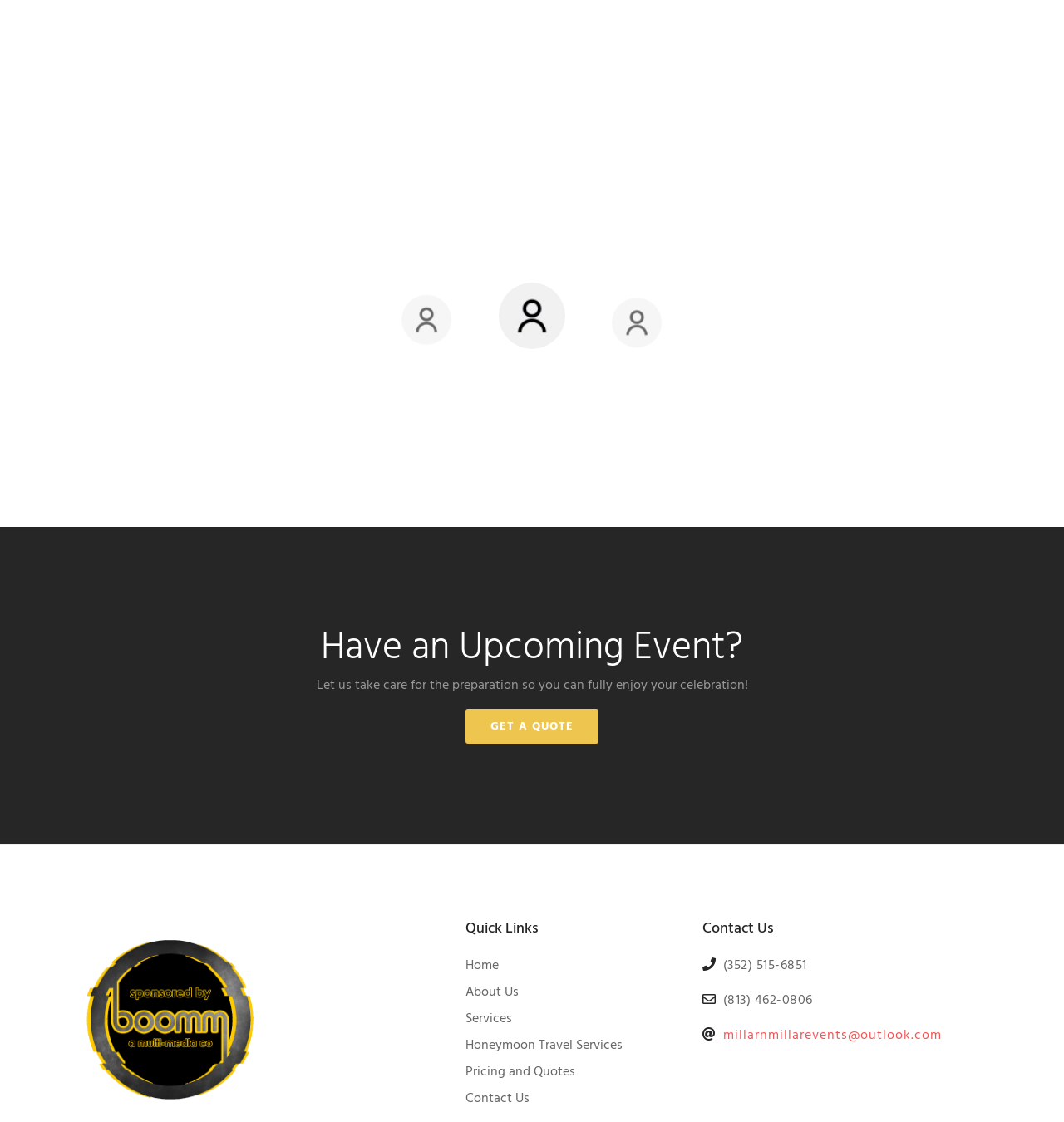Please answer the following query using a single word or phrase: 
What is the phone number for contacting the event service?

(352) 515-6851